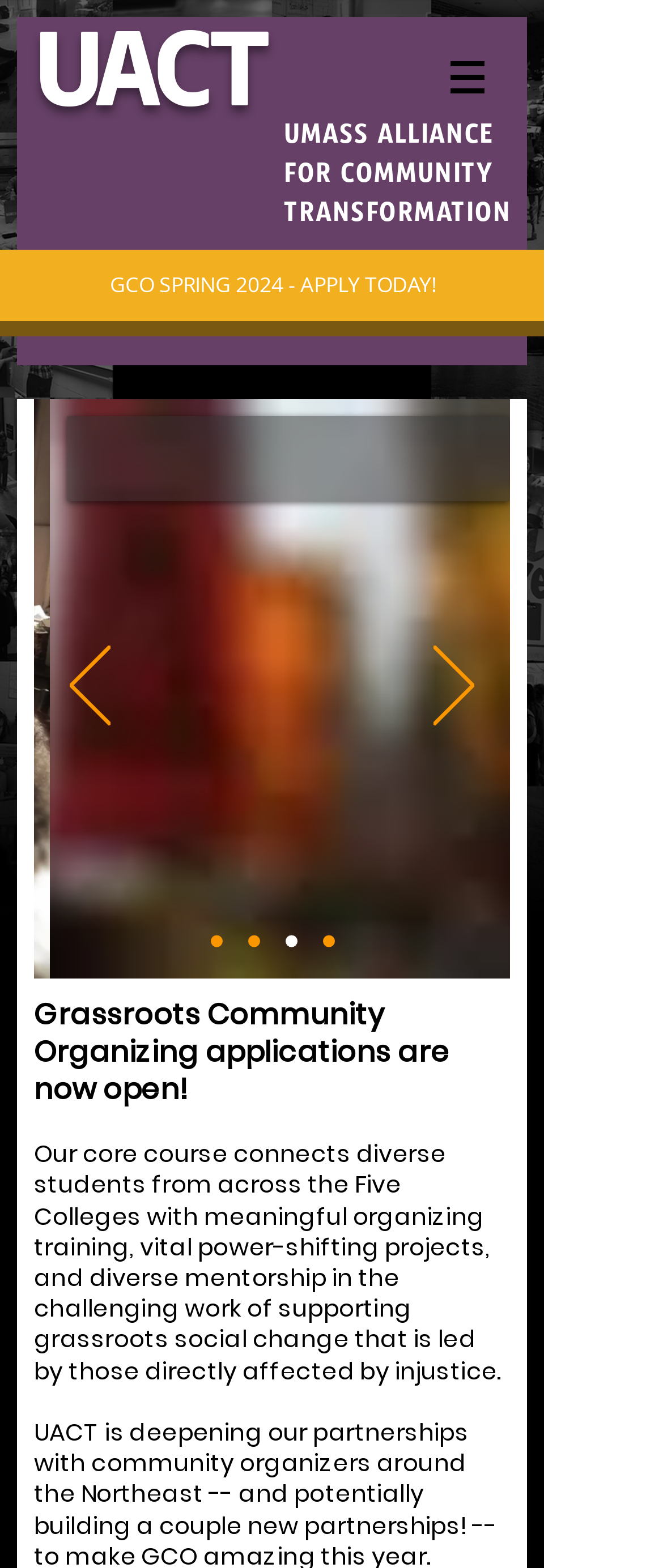What is the purpose of the buttons with images?
Look at the image and answer with only one word or phrase.

Navigate slideshow